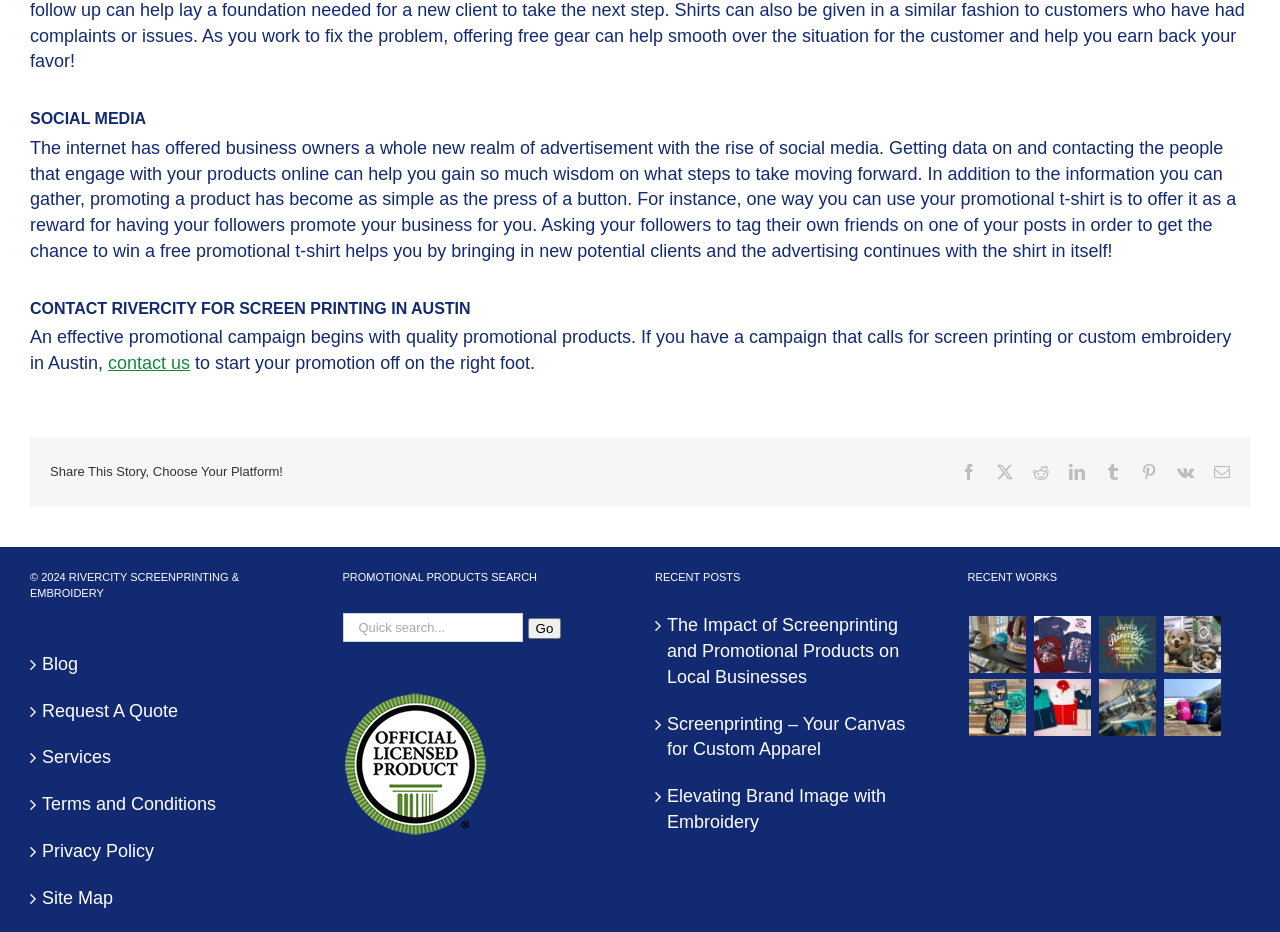Determine the bounding box coordinates for the area that should be clicked to carry out the following instruction: "Share this story on Facebook".

[0.751, 0.498, 0.763, 0.515]